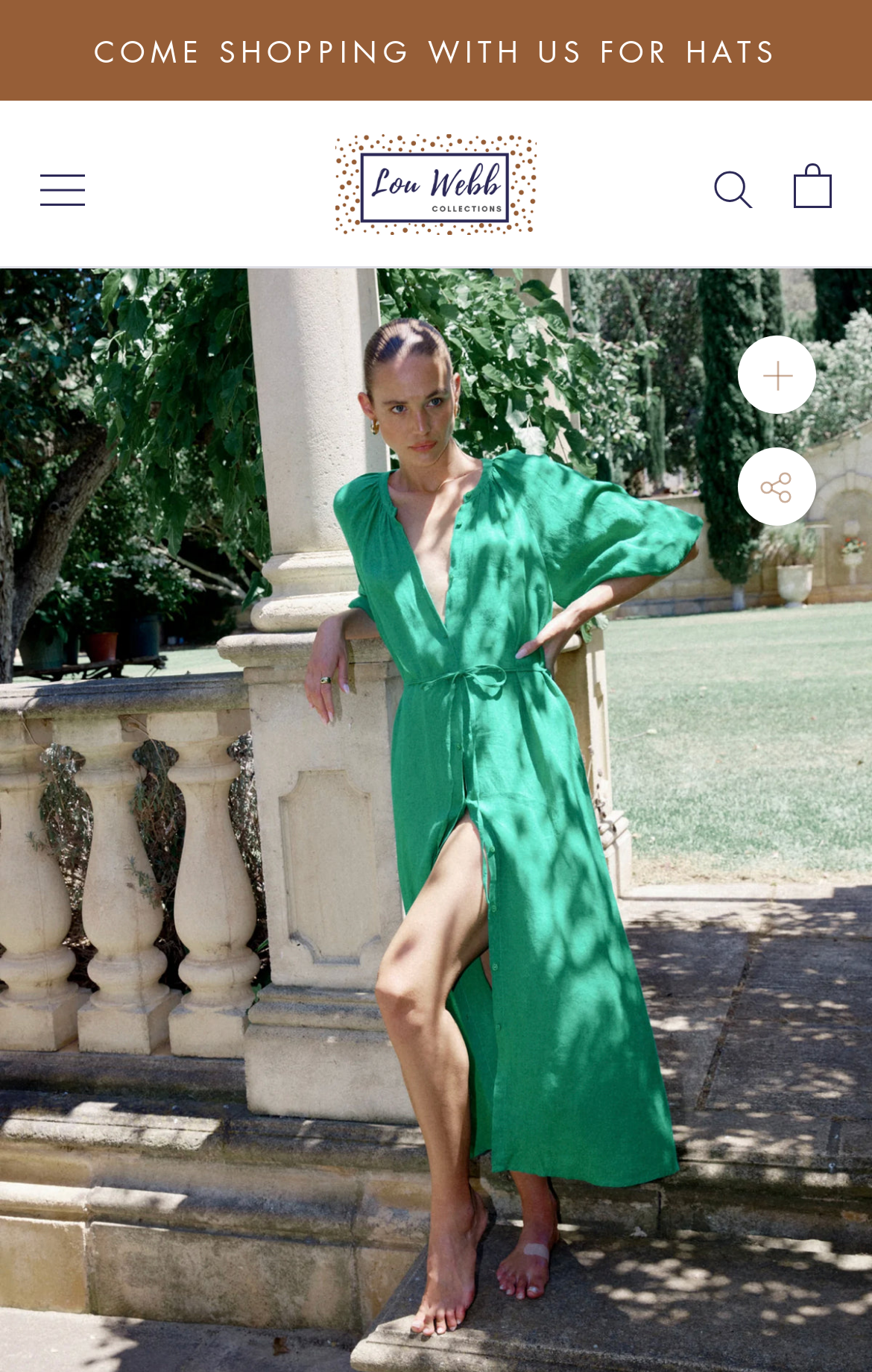Is there a navigation button?
Please provide a comprehensive answer to the question based on the webpage screenshot.

I can see a button with the text 'Open navigation' which indicates that there is a navigation button on the webpage.